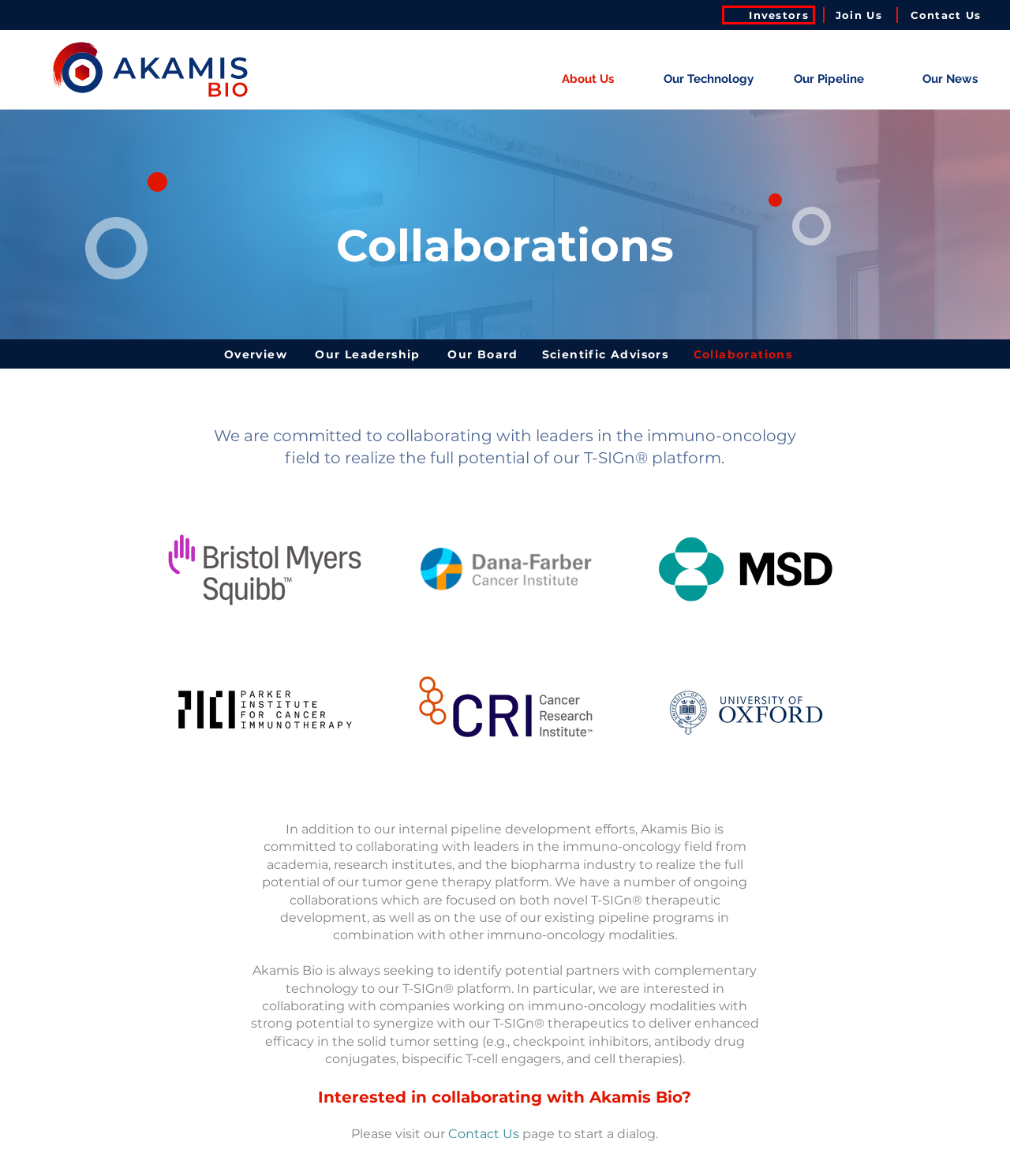With the provided webpage screenshot containing a red bounding box around a UI element, determine which description best matches the new webpage that appears after clicking the selected element. The choices are:
A. Our Board | Akamis Bio | Tumor Gene Therapy
B. General Inquiries | Akamis Bio | Tumor Gene Therapy
C. About Us | Akamis Bio | Tumor Gene Therapy
D. Our Technology | Akamis Bio | Tumor Gene Therapy
E. Leadership | Akamis Bio | Tumor Gene Therapy
F. Join Us Overview | Akamis Bio | Tumor Gene Therapy
G. Investors Overview | Akamis Bio | Tumor Gene Therapy
H. Our Pipeline | Akamis Bio | Tumor Gene Therapy

G